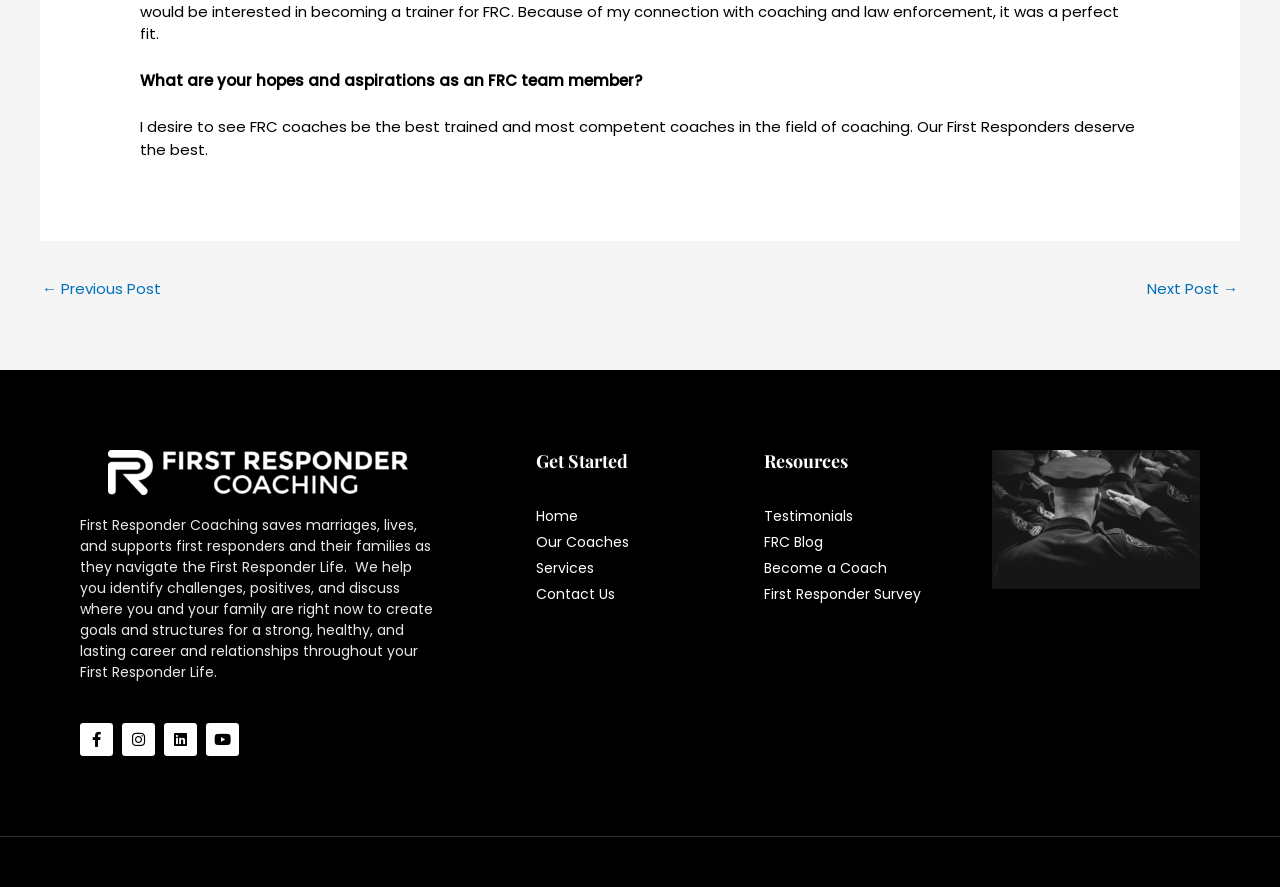Please identify the bounding box coordinates of the region to click in order to complete the given instruction: "Click on the 'Facebook-f' link". The coordinates should be four float numbers between 0 and 1, i.e., [left, top, right, bottom].

[0.062, 0.815, 0.088, 0.853]